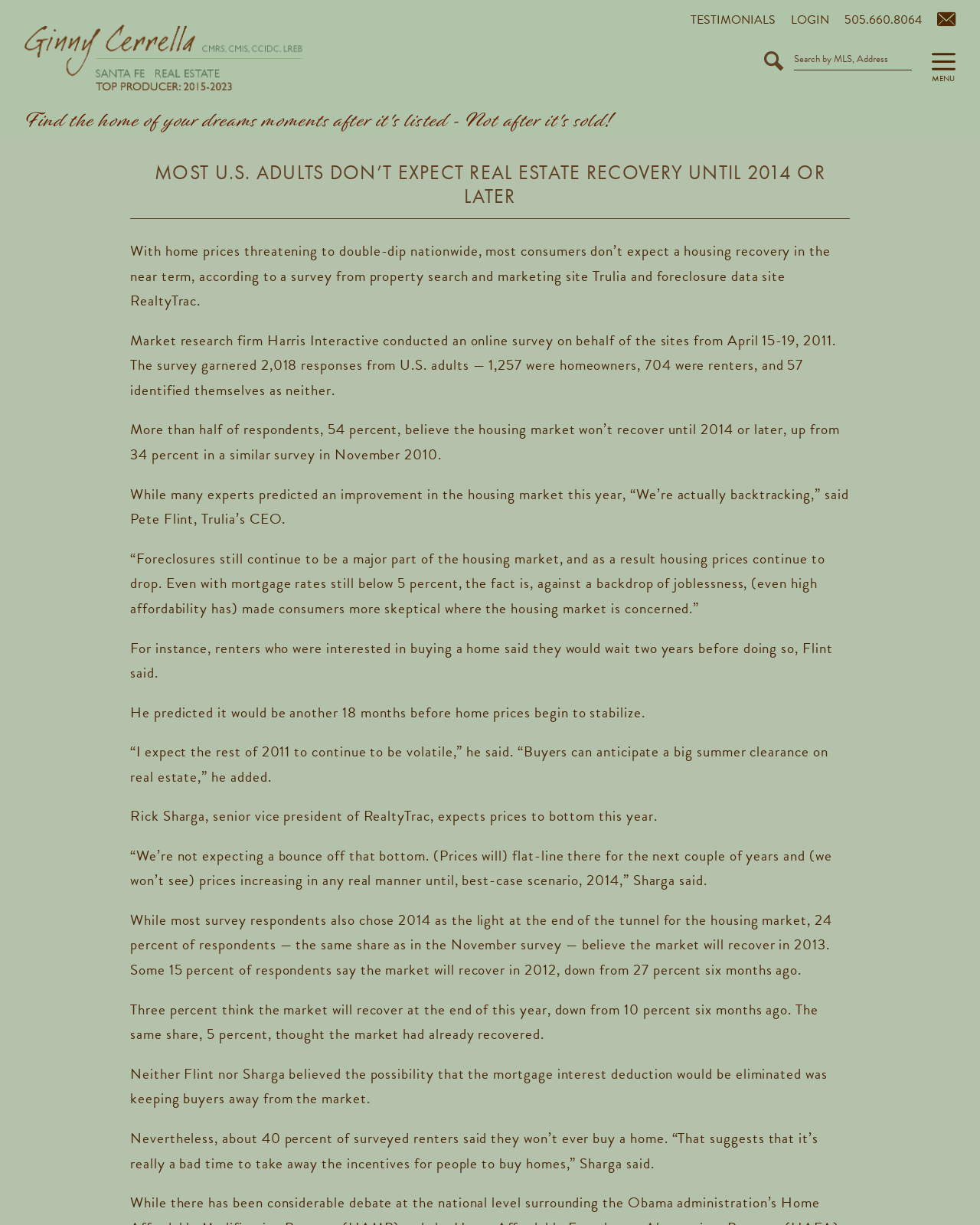What is the name of the real estate agent?
Answer the question with a single word or phrase, referring to the image.

Ginny Cerrella